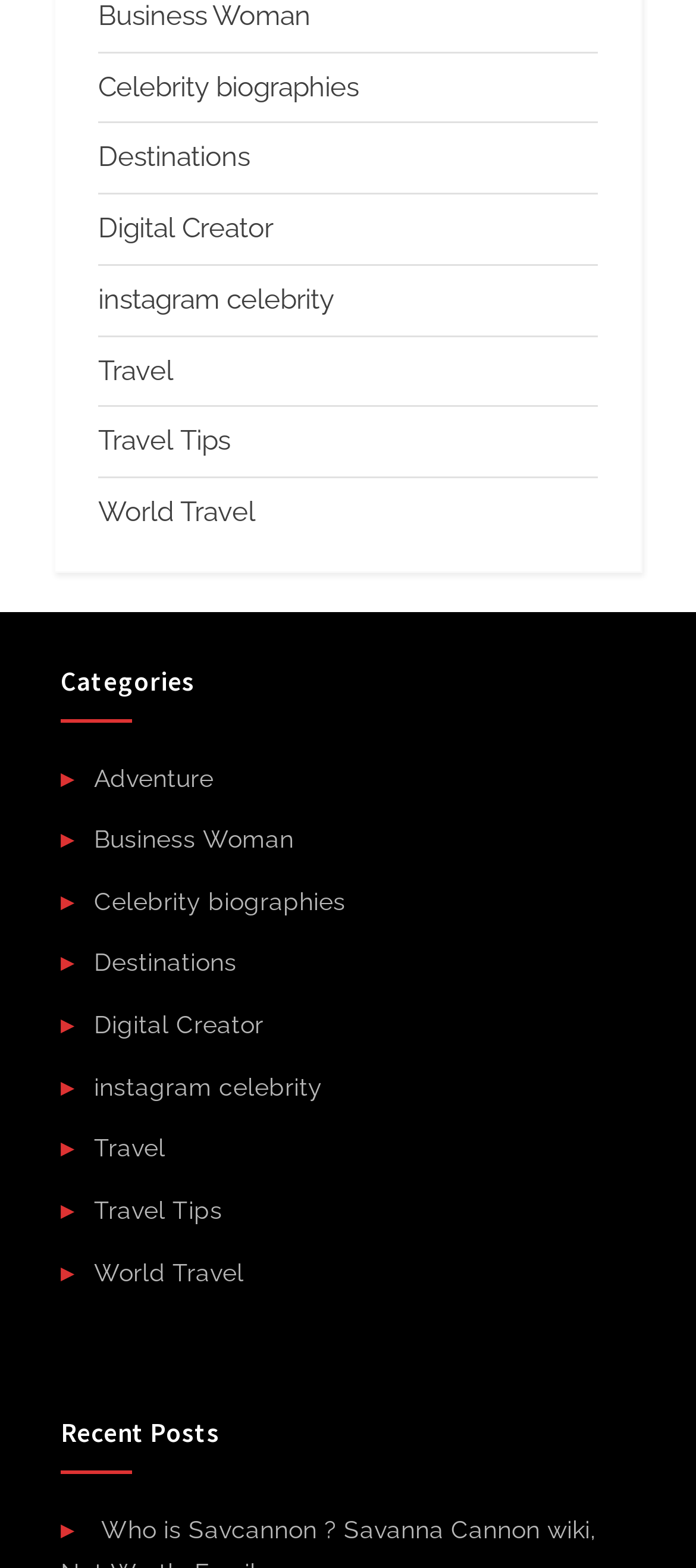Please identify the bounding box coordinates of the region to click in order to complete the given instruction: "Click on the link to Johnny Depp vs. James ‘Whitey’ Bulger". The coordinates should be four float numbers between 0 and 1, i.e., [left, top, right, bottom].

None